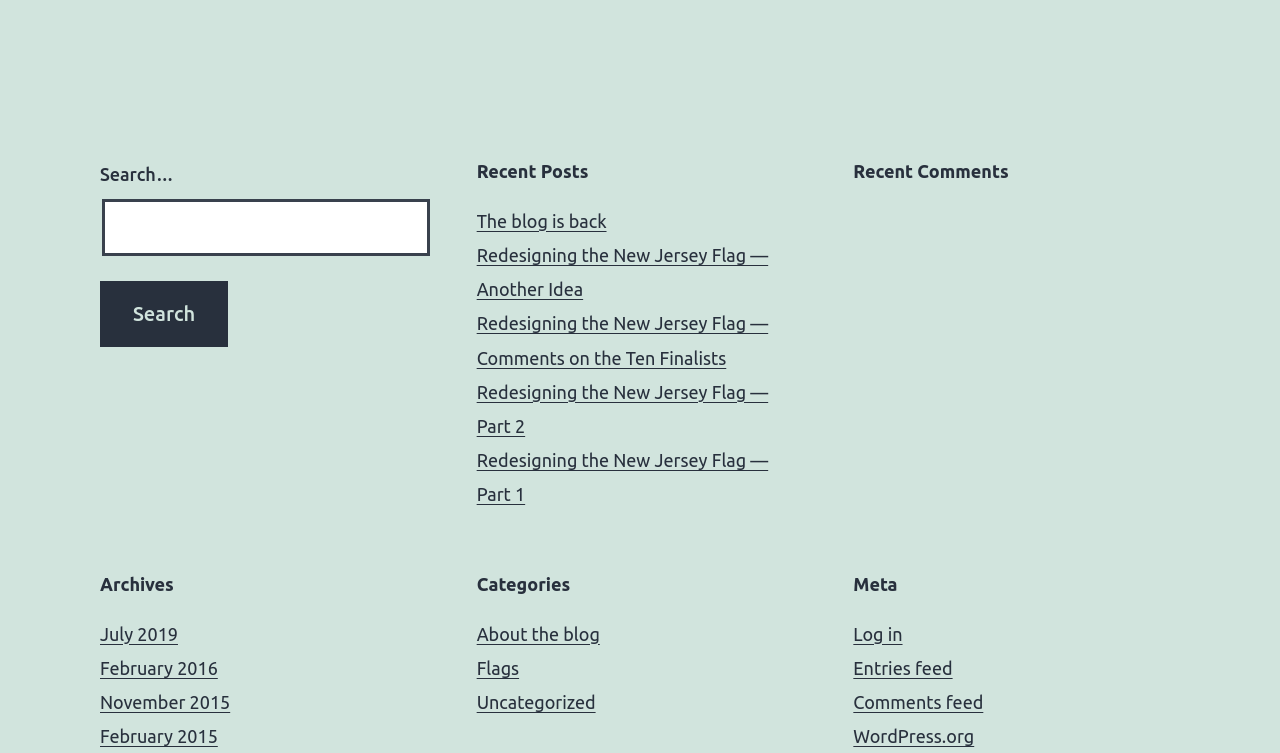Bounding box coordinates must be specified in the format (top-left x, top-left y, bottom-right x, bottom-right y). All values should be floating point numbers between 0 and 1. What are the bounding box coordinates of the UI element described as: The blog is back

[0.372, 0.28, 0.474, 0.307]